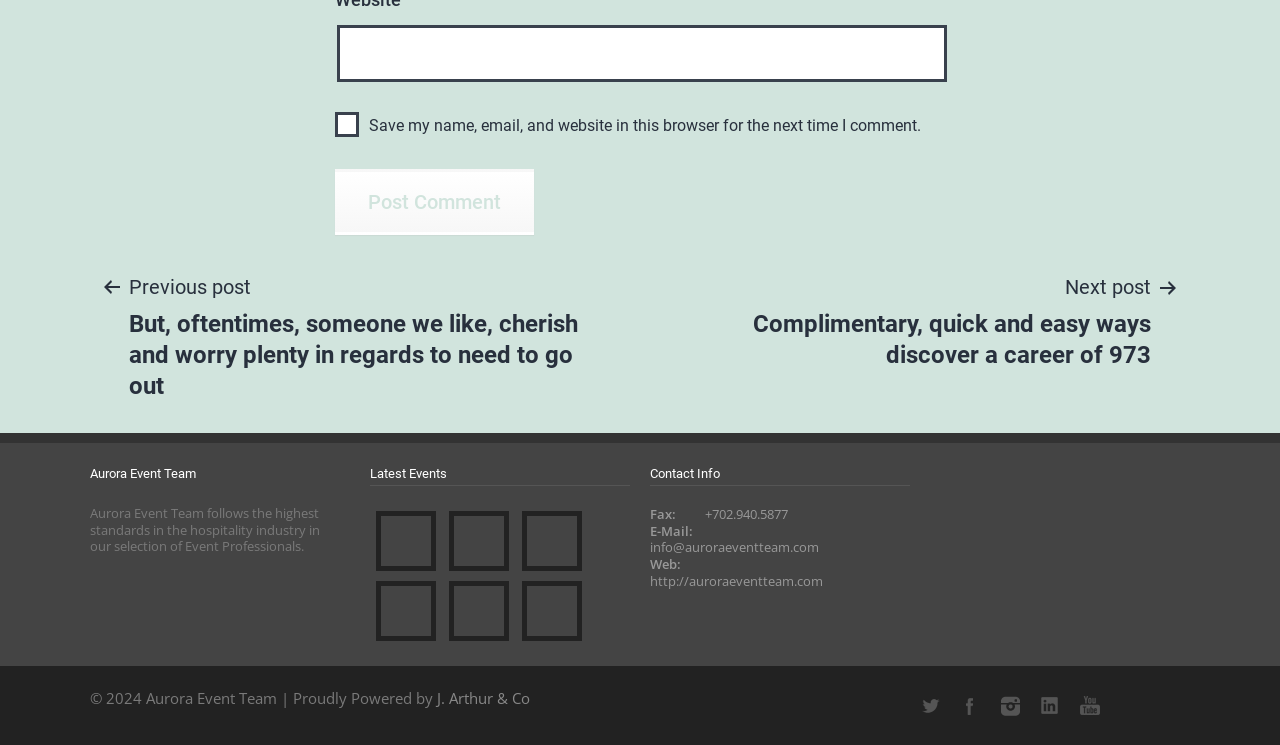How many social media links are at the bottom of the webpage?
Using the visual information, answer the question in a single word or phrase.

5